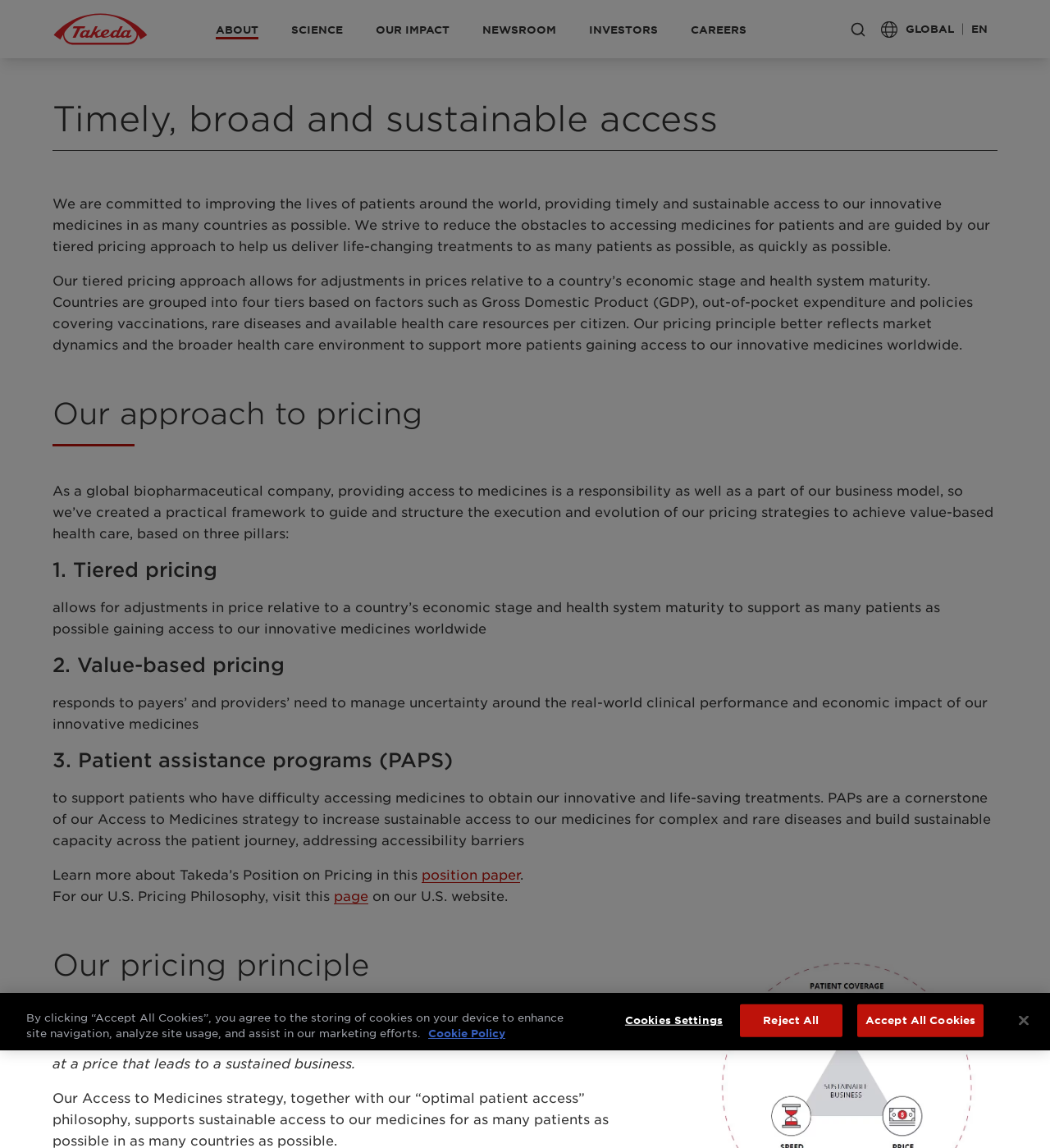Using the element description: "aria-label="Takeda - Global"", determine the bounding box coordinates. The coordinates should be in the format [left, top, right, bottom], with values between 0 and 1.

[0.048, 0.01, 0.143, 0.041]